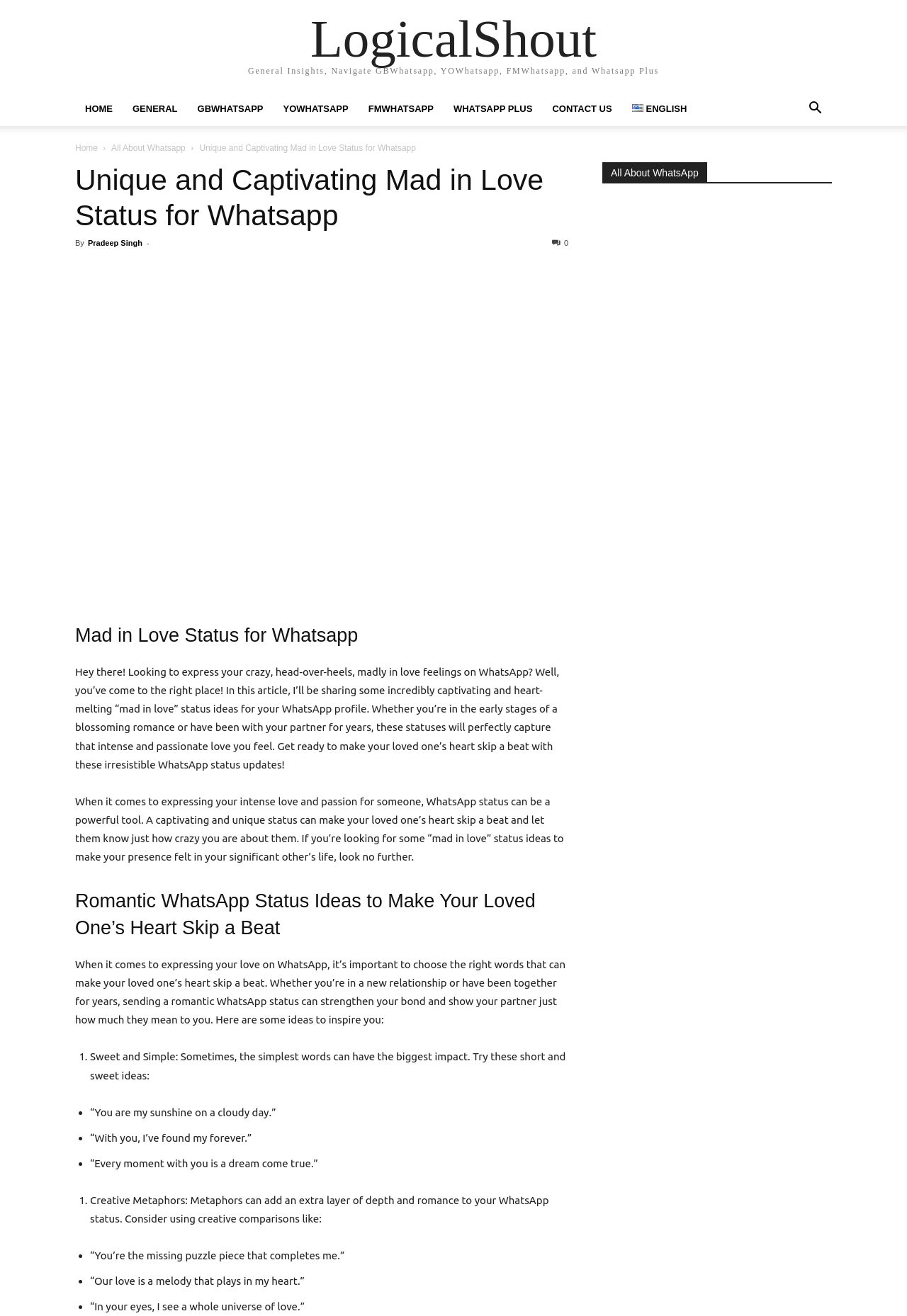What is the principal heading displayed on the webpage?

Unique and Captivating Mad in Love Status for Whatsapp